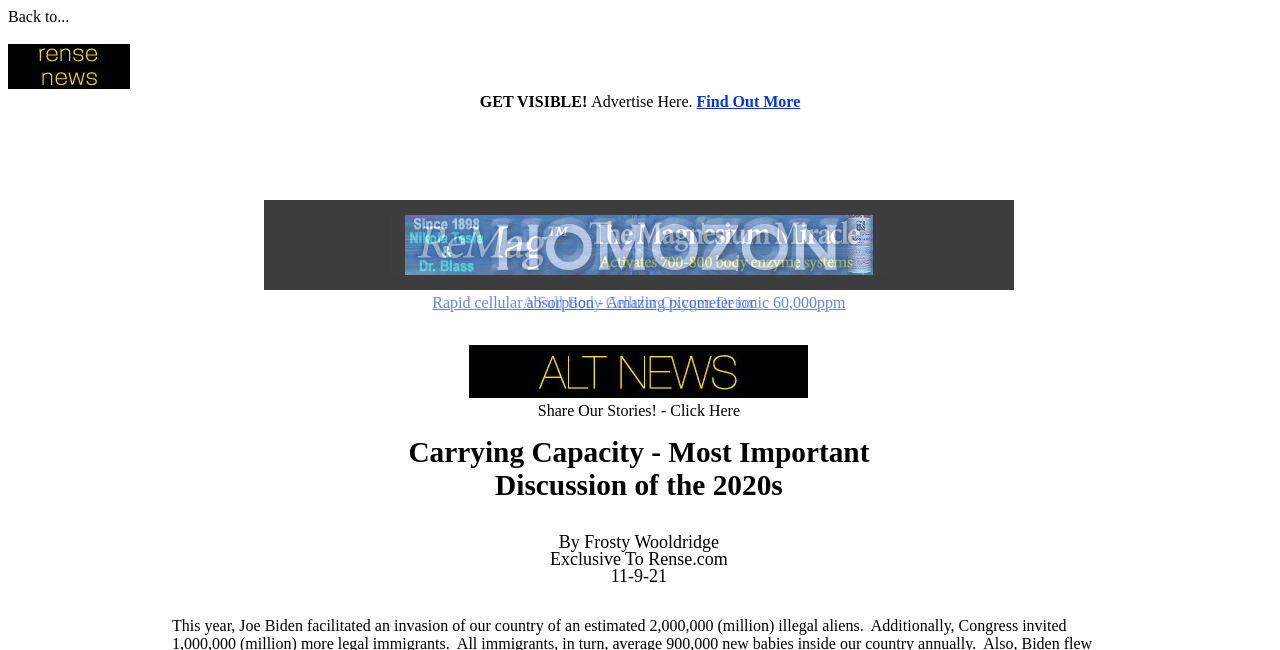Find the bounding box of the web element that fits this description: "Find Out More".

[0.544, 0.143, 0.625, 0.169]